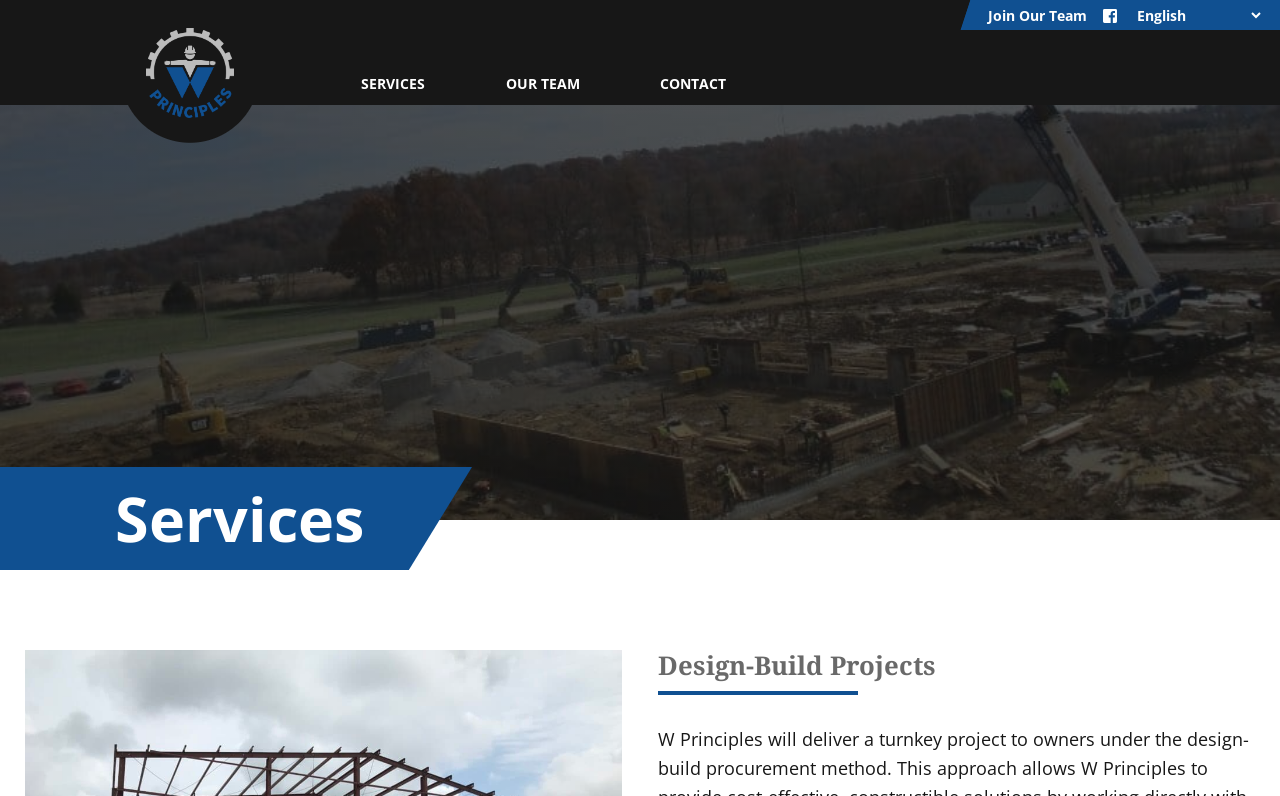Locate the bounding box of the UI element based on this description: "Home". Provide four float numbers between 0 and 1 as [left, top, right, bottom].

[0.094, 0.004, 0.203, 0.18]